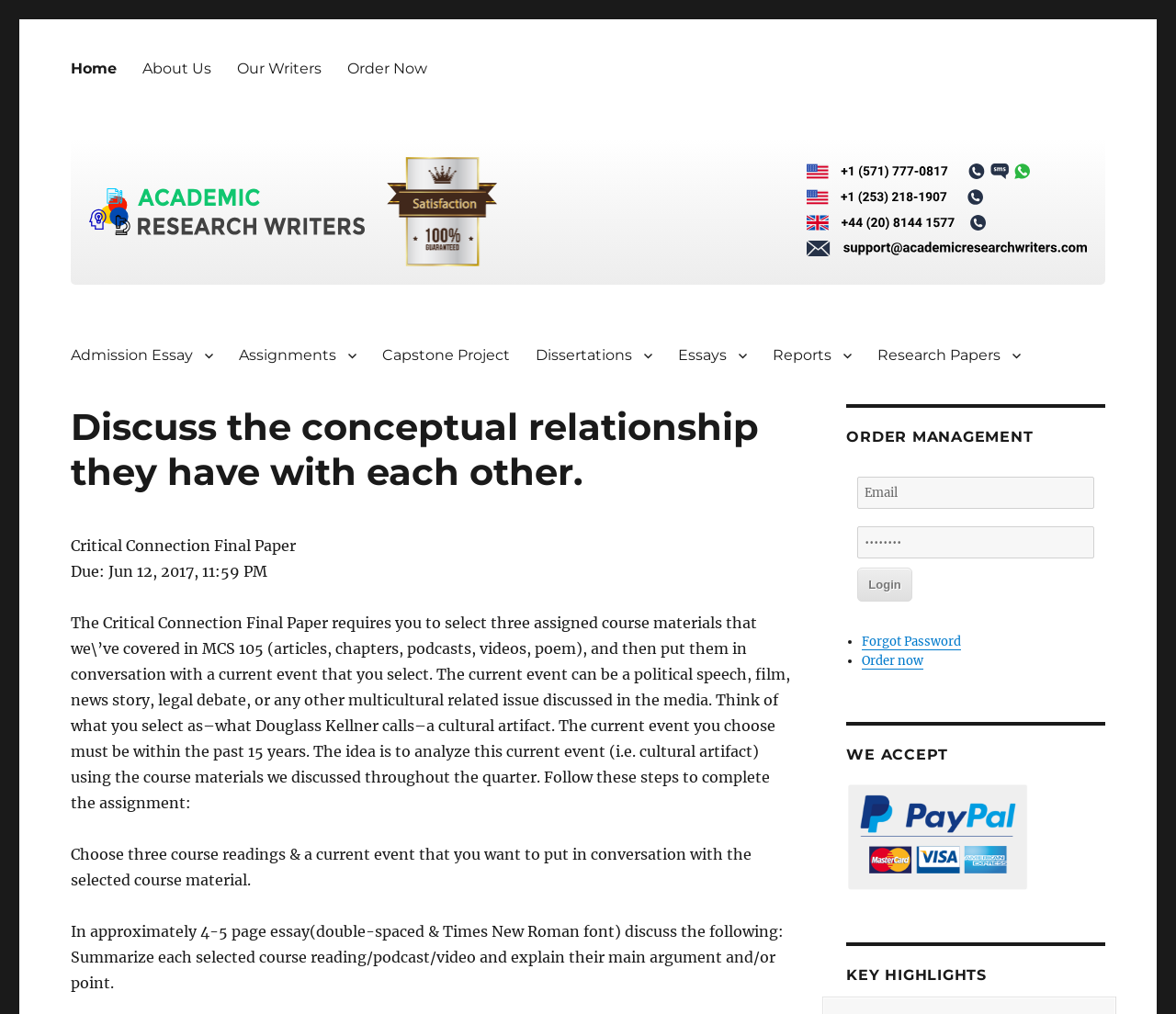Please give a succinct answer using a single word or phrase:
What is the font required for the essay?

Times New Roman